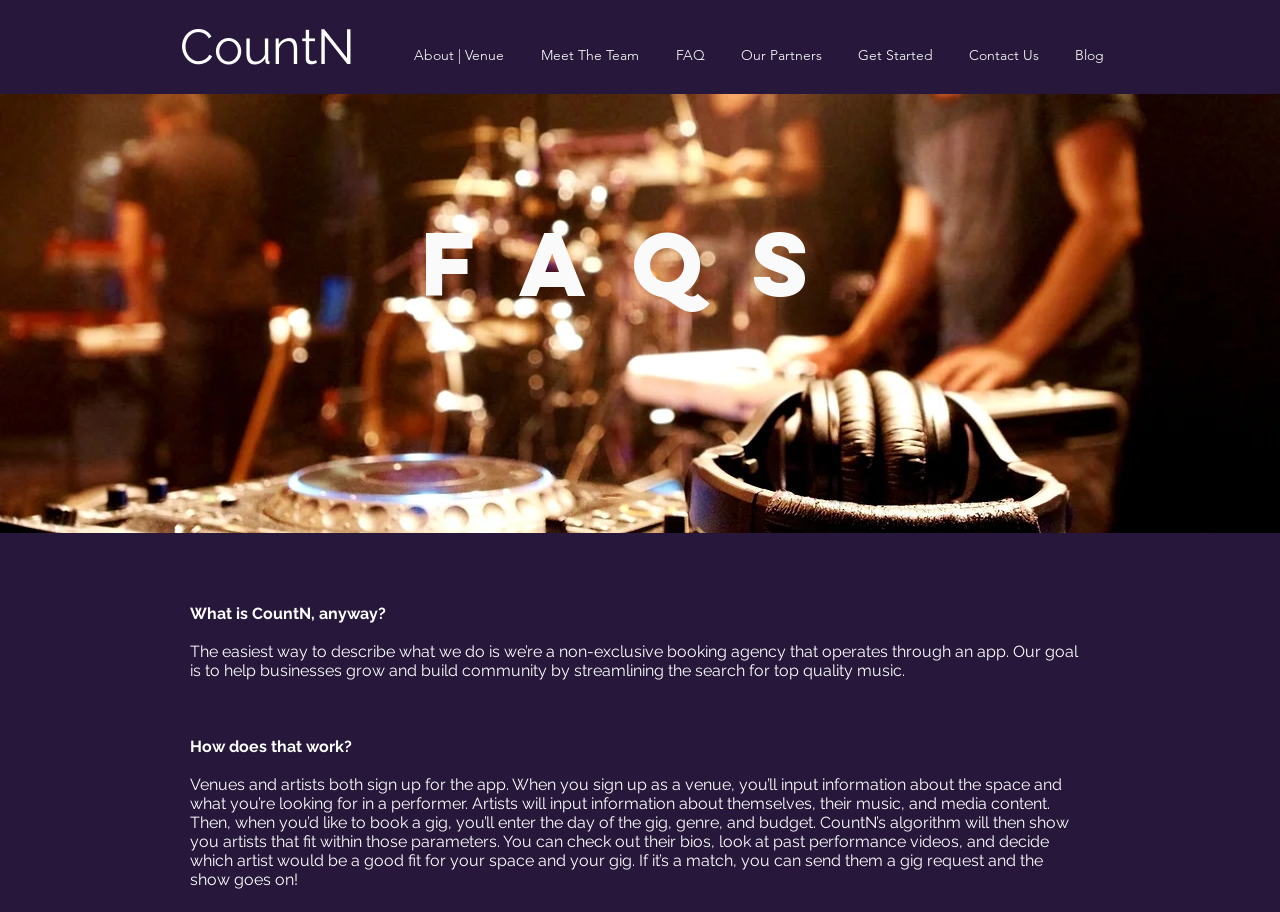Using the element description: "Blog", determine the bounding box coordinates for the specified UI element. The coordinates should be four float numbers between 0 and 1, [left, top, right, bottom].

[0.826, 0.036, 0.877, 0.066]